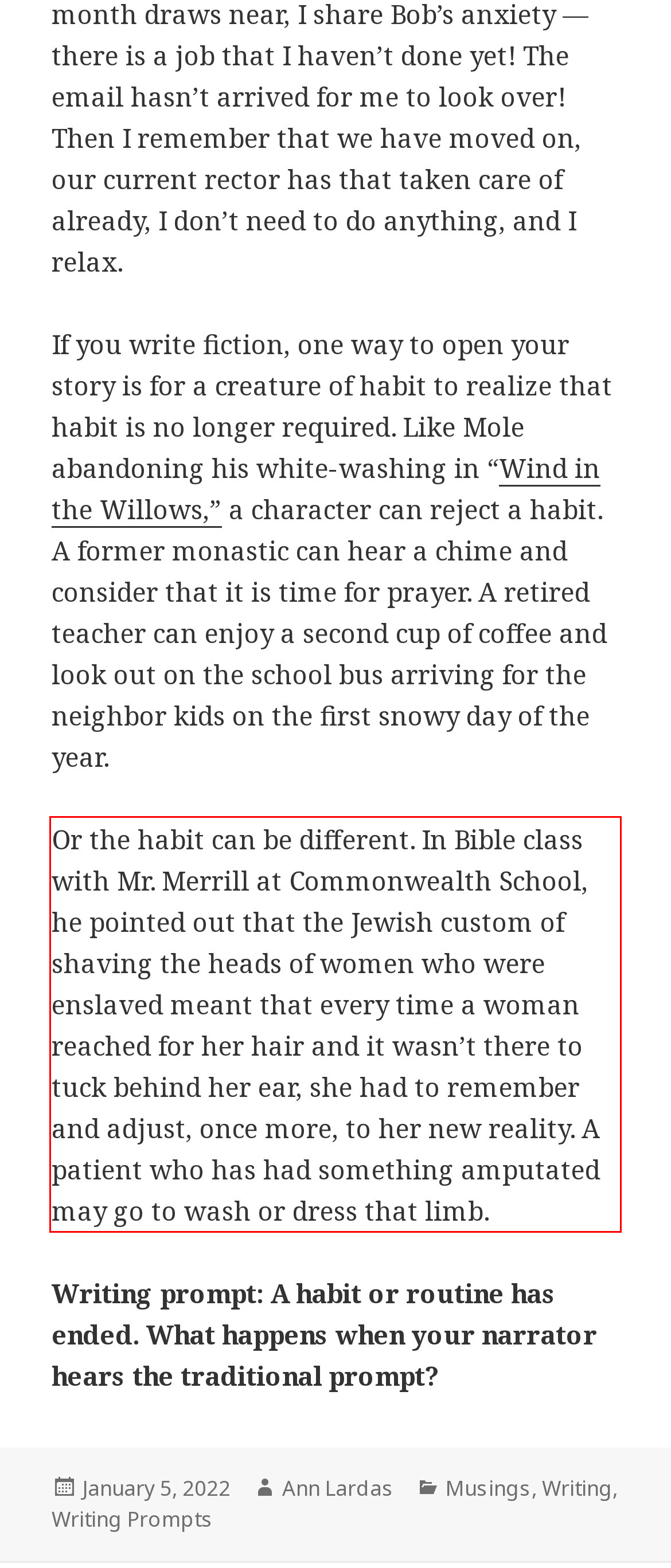Look at the screenshot of the webpage, locate the red rectangle bounding box, and generate the text content that it contains.

Or the habit can be different. In Bible class with Mr. Merrill at Commonwealth School, he pointed out that the Jewish custom of shaving the heads of women who were enslaved meant that every time a woman reached for her hair and it wasn’t there to tuck behind her ear, she had to remember and adjust, once more, to her new reality. A patient who has had something amputated may go to wash or dress that limb.